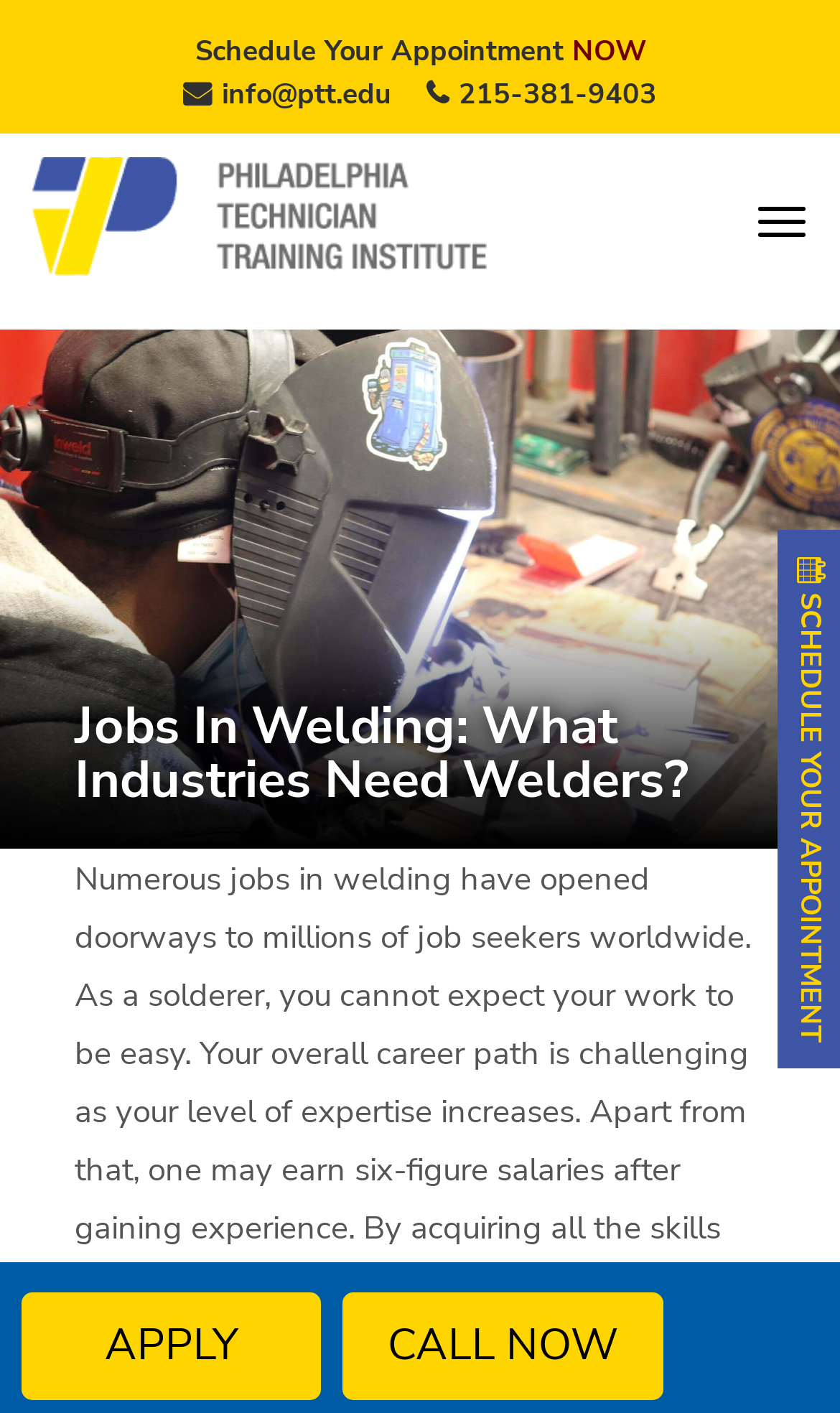Using the element description Shaun Kieran, predict the bounding box coordinates for the UI element. Provide the coordinates in (top-left x, top-left y, bottom-right x, bottom-right y) format with values ranging from 0 to 1.

None